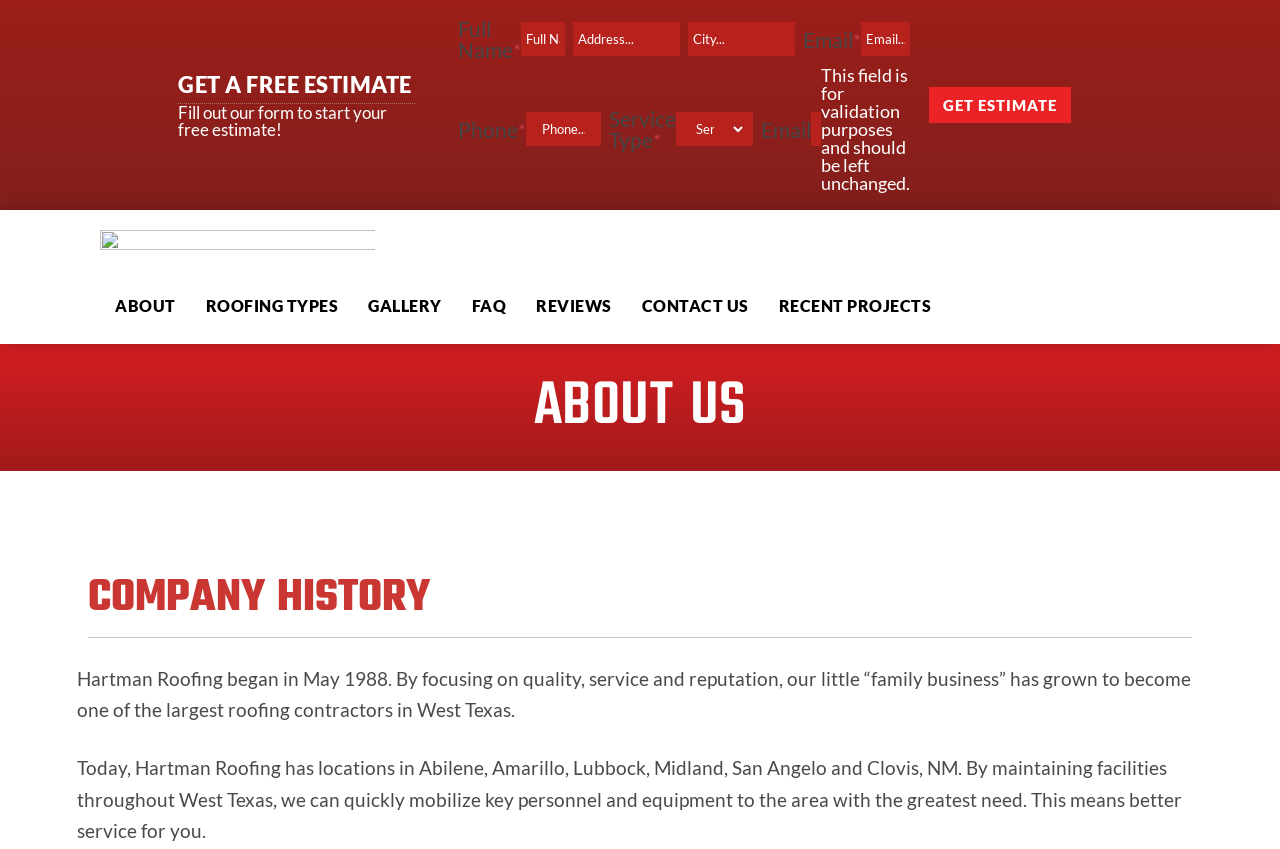Please identify the bounding box coordinates of the region to click in order to complete the task: "Fill out the form to get a free estimate". The coordinates must be four float numbers between 0 and 1, specified as [left, top, right, bottom].

[0.139, 0.12, 0.302, 0.165]